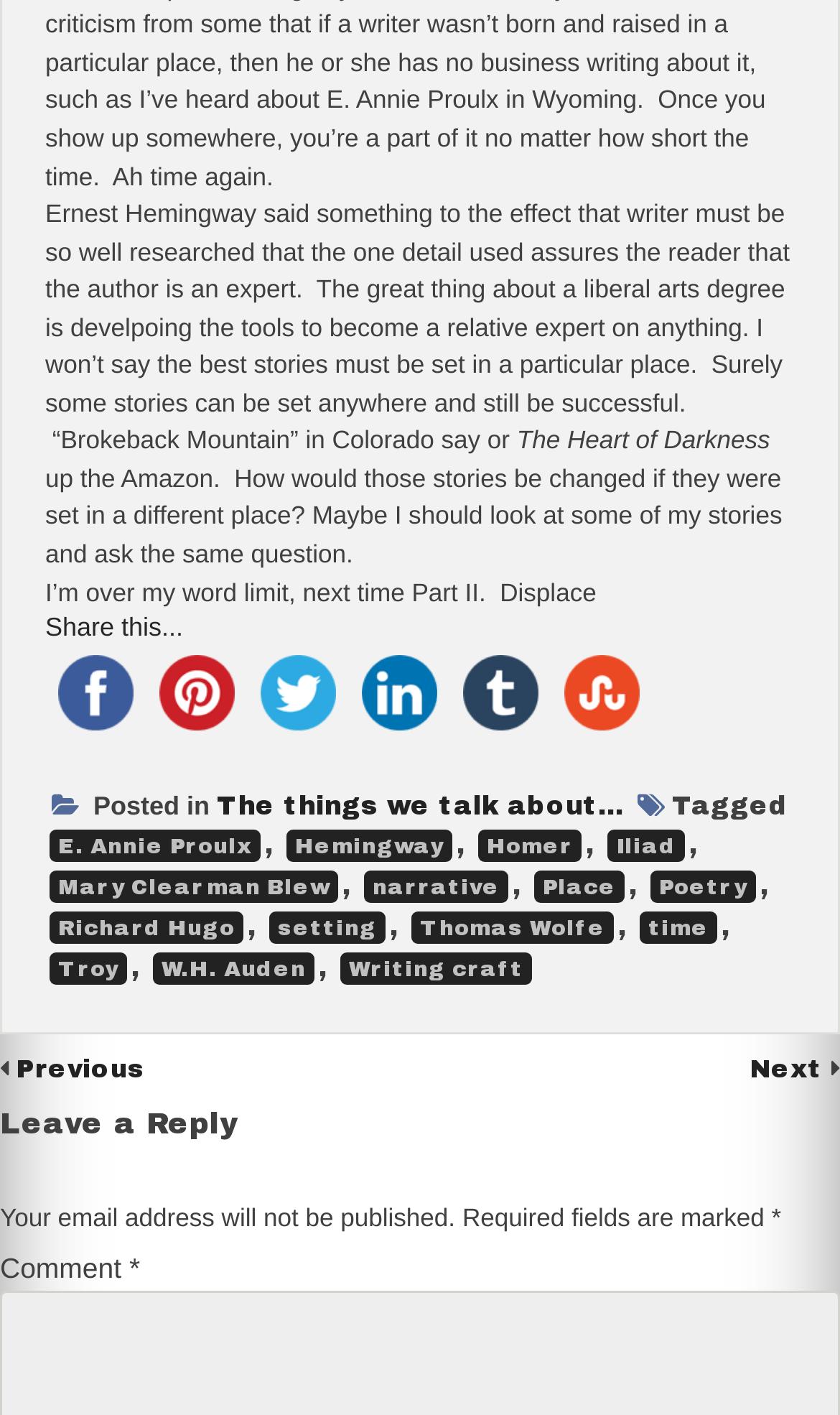For the given element description The things we talk about..., determine the bounding box coordinates of the UI element. The coordinates should follow the format (top-left x, top-left y, bottom-right x, bottom-right y) and be within the range of 0 to 1.

[0.258, 0.559, 0.743, 0.58]